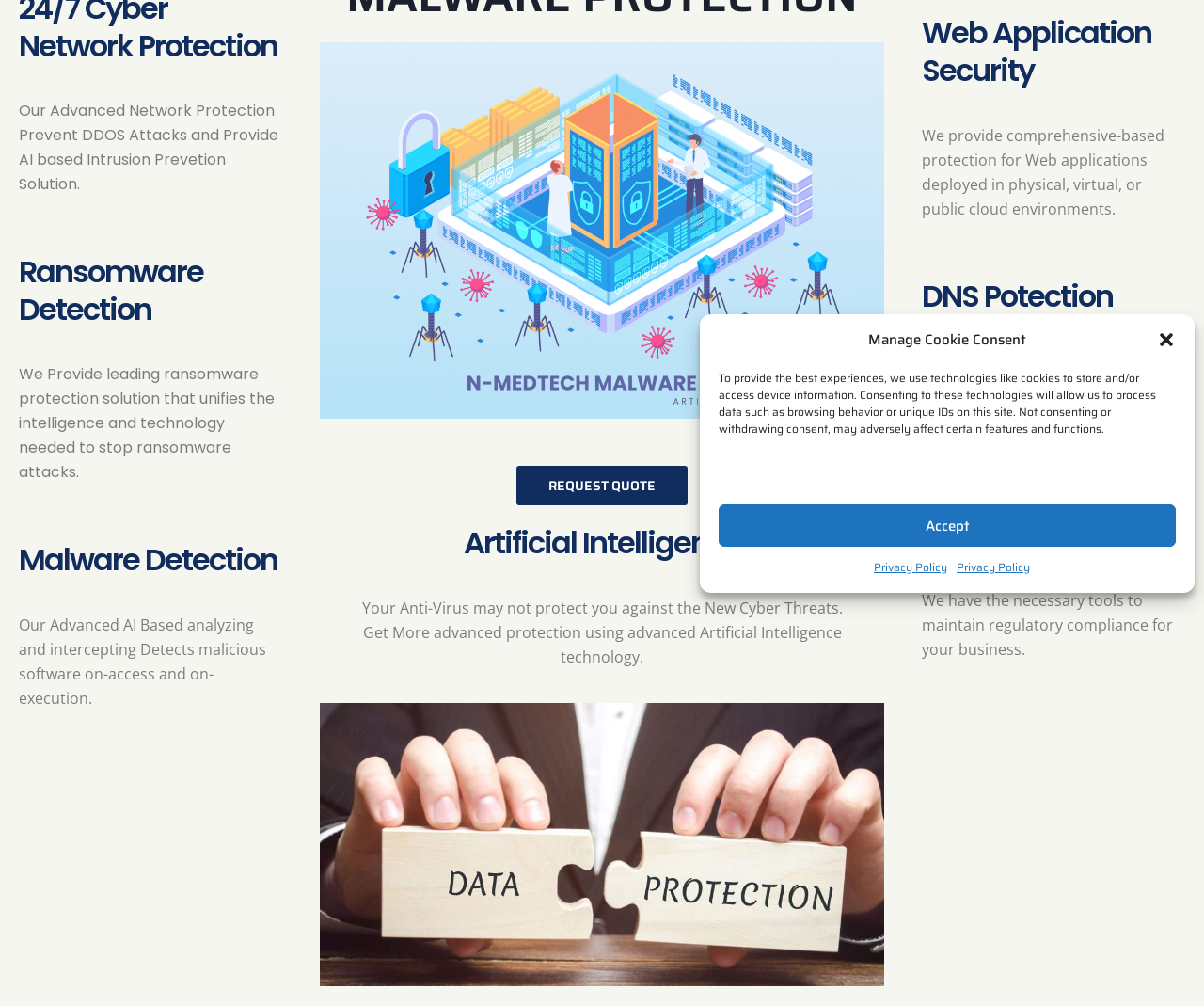Please find the bounding box coordinates (top-left x, top-left y, bottom-right x, bottom-right y) in the screenshot for the UI element described as follows: Privacy Policy

[0.795, 0.553, 0.855, 0.575]